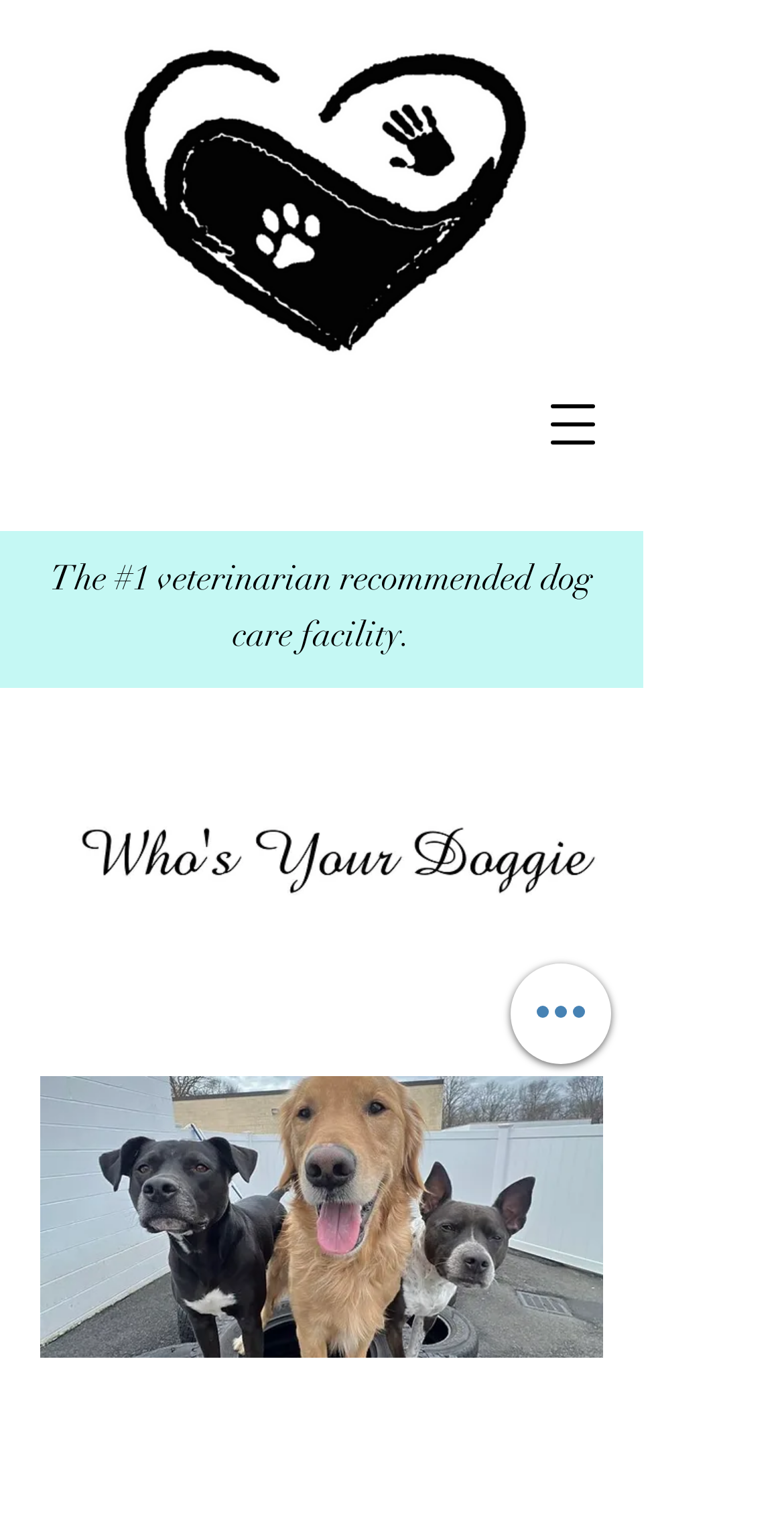What is the ranking of this facility according to veterinarians?
Please provide a single word or phrase as your answer based on the image.

Number 1